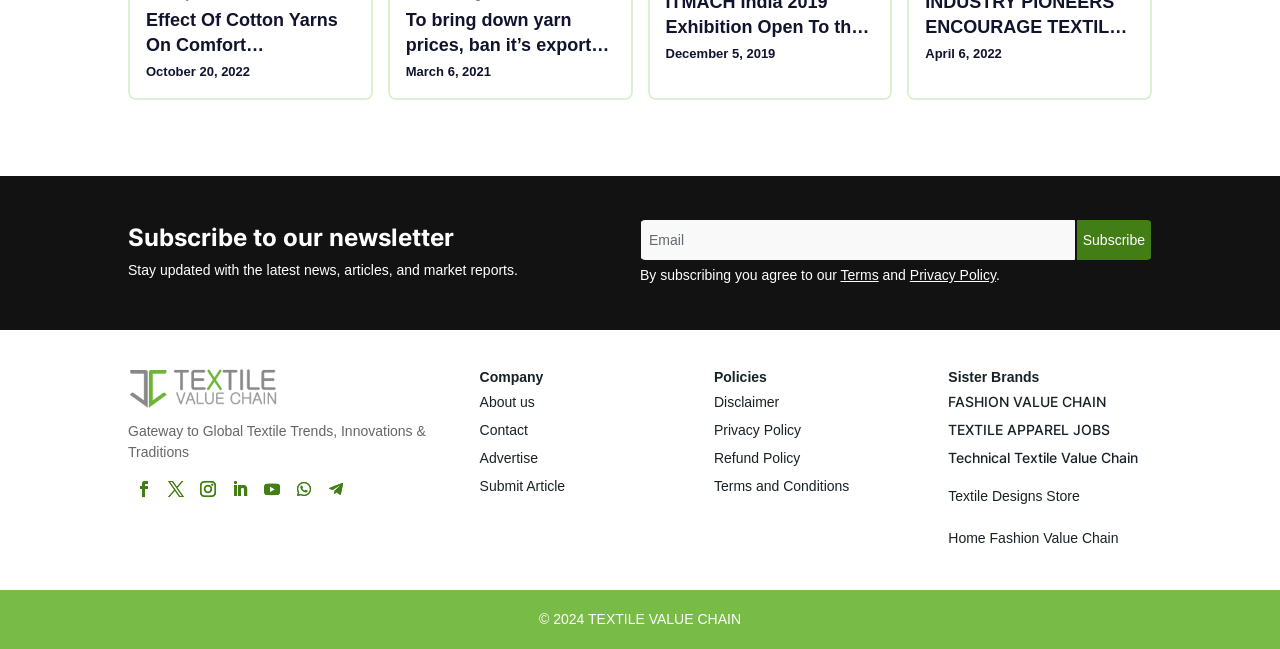Show me the bounding box coordinates of the clickable region to achieve the task as per the instruction: "Follow the link to FASHION VALUE CHAIN".

[0.741, 0.606, 0.864, 0.632]